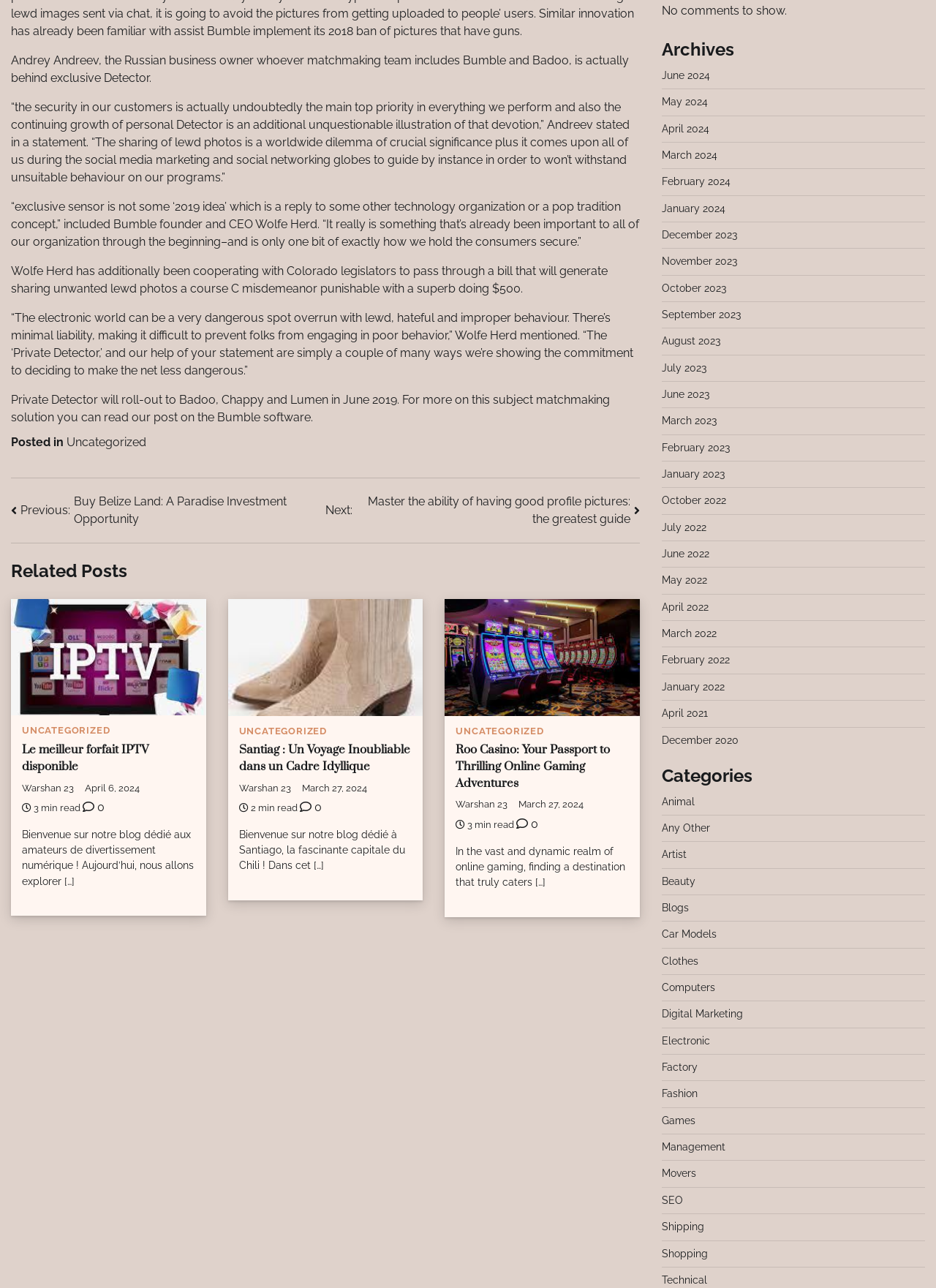Please specify the bounding box coordinates in the format (top-left x, top-left y, bottom-right x, bottom-right y), with all values as floating point numbers between 0 and 1. Identify the bounding box of the UI element described by: Le meilleur forfait IPTV disponible

[0.023, 0.576, 0.159, 0.601]